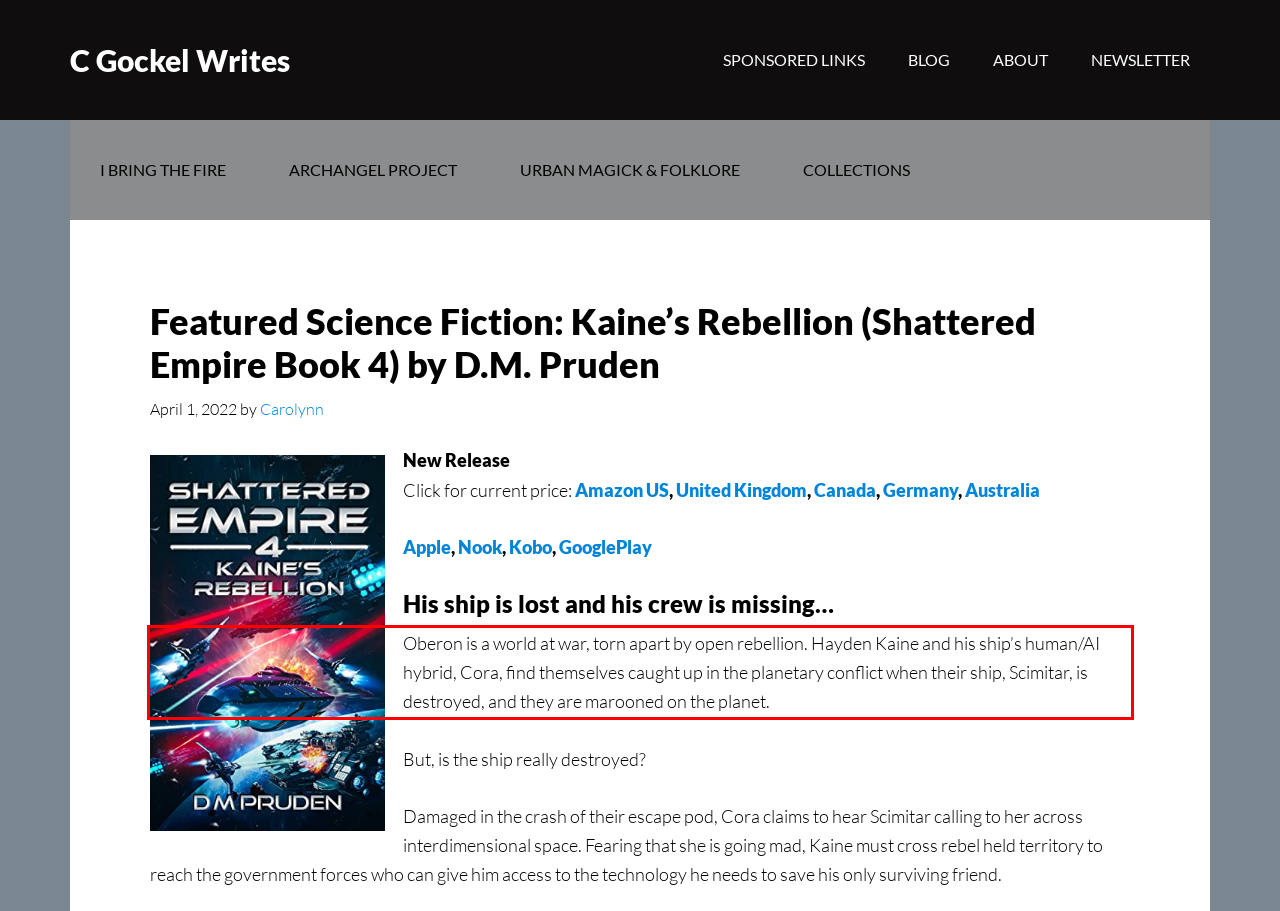In the given screenshot, locate the red bounding box and extract the text content from within it.

Oberon is a world at war, torn apart by open rebellion. Hayden Kaine and his ship’s human/AI hybrid, Cora, find themselves caught up in the planetary conflict when their ship, Scimitar, is destroyed, and they are marooned on the planet.